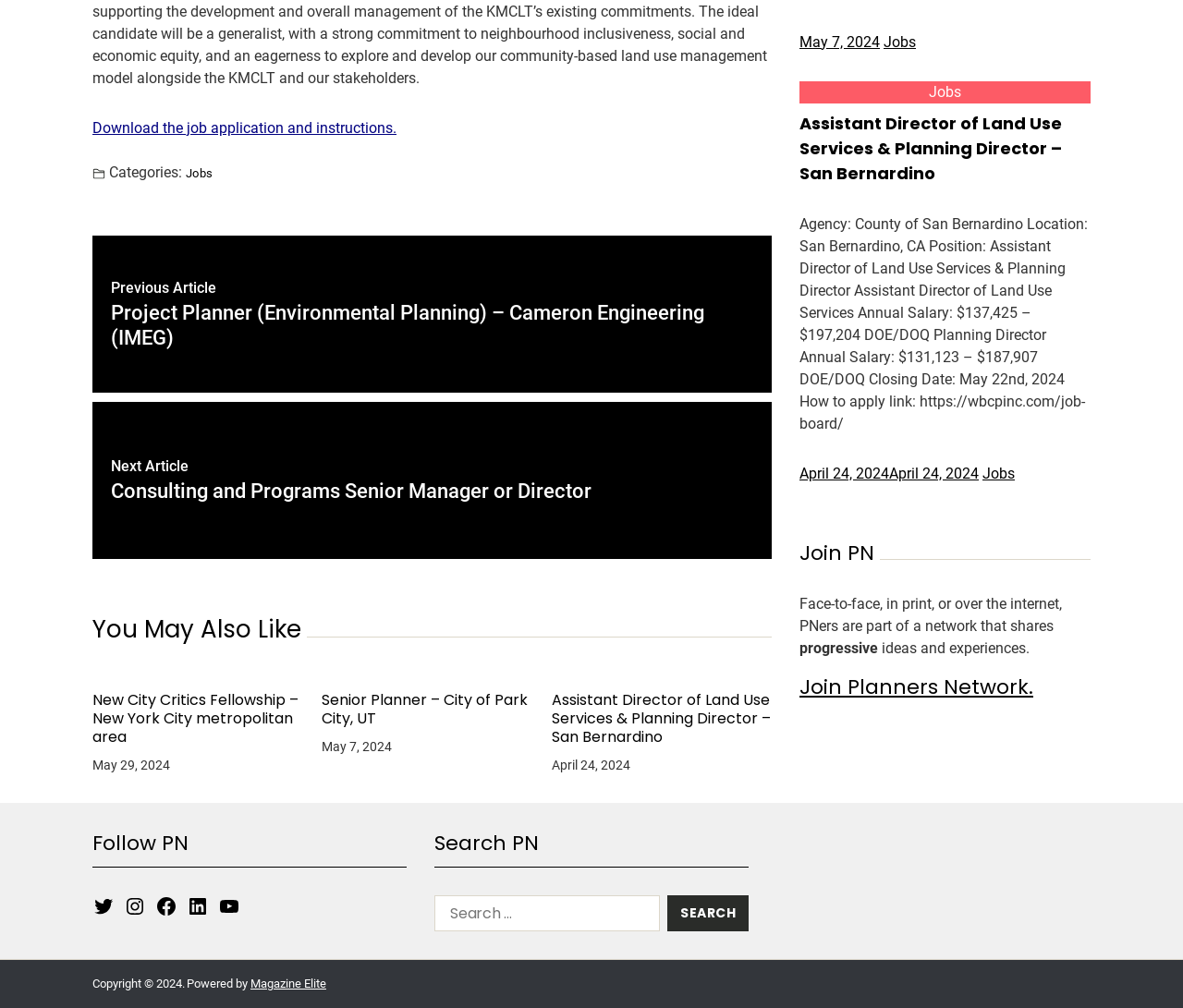Identify the bounding box coordinates of the element that should be clicked to fulfill this task: "Follow PN on Twitter.". The coordinates should be provided as four float numbers between 0 and 1, i.e., [left, top, right, bottom].

[0.078, 0.888, 0.097, 0.91]